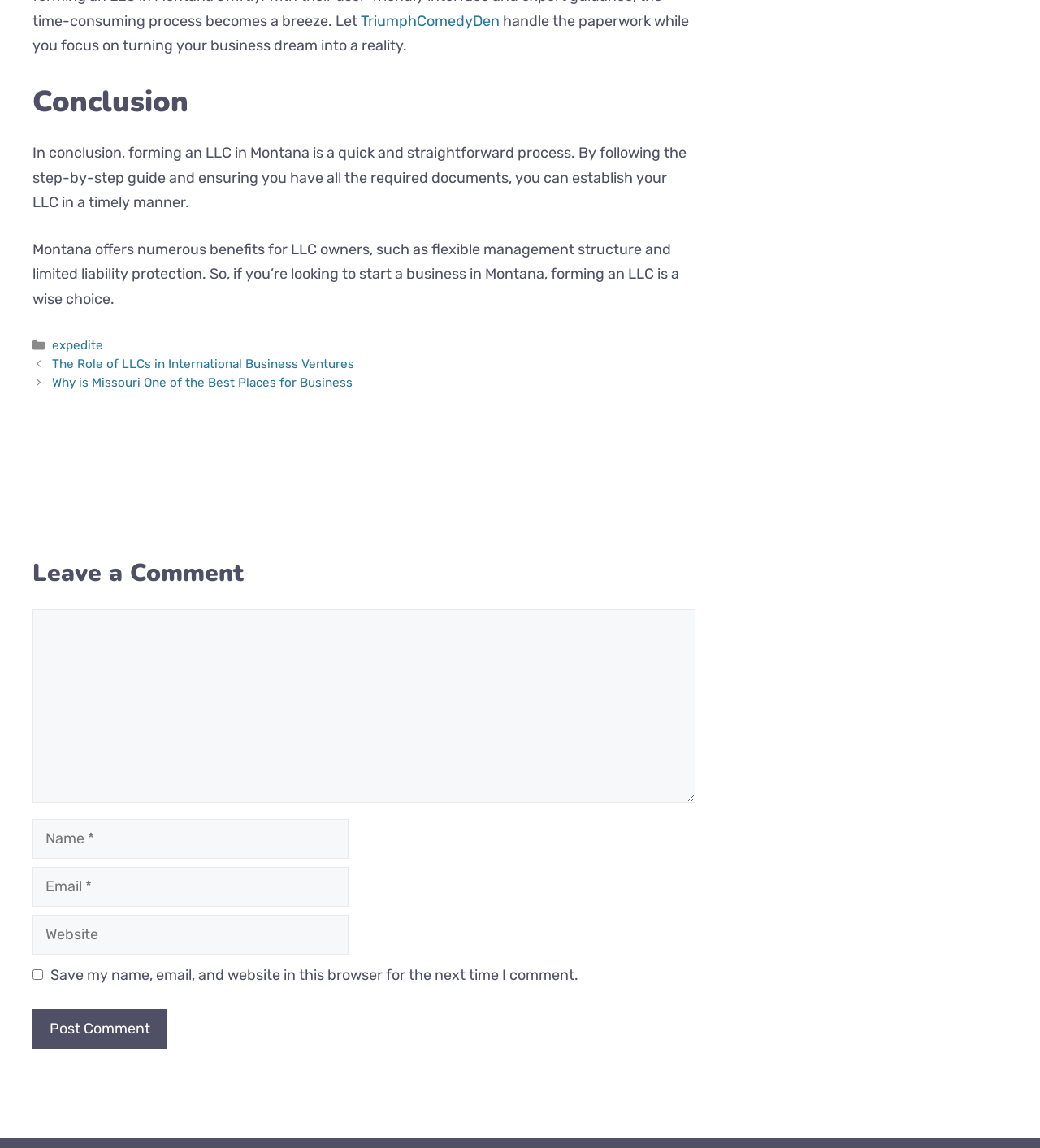What is the purpose of the textbox at the bottom?
Deliver a detailed and extensive answer to the question.

The textbox at the bottom of the webpage is for users to leave a comment, and it is accompanied by fields for name, email, and website, as well as a checkbox to save the information for future comments.